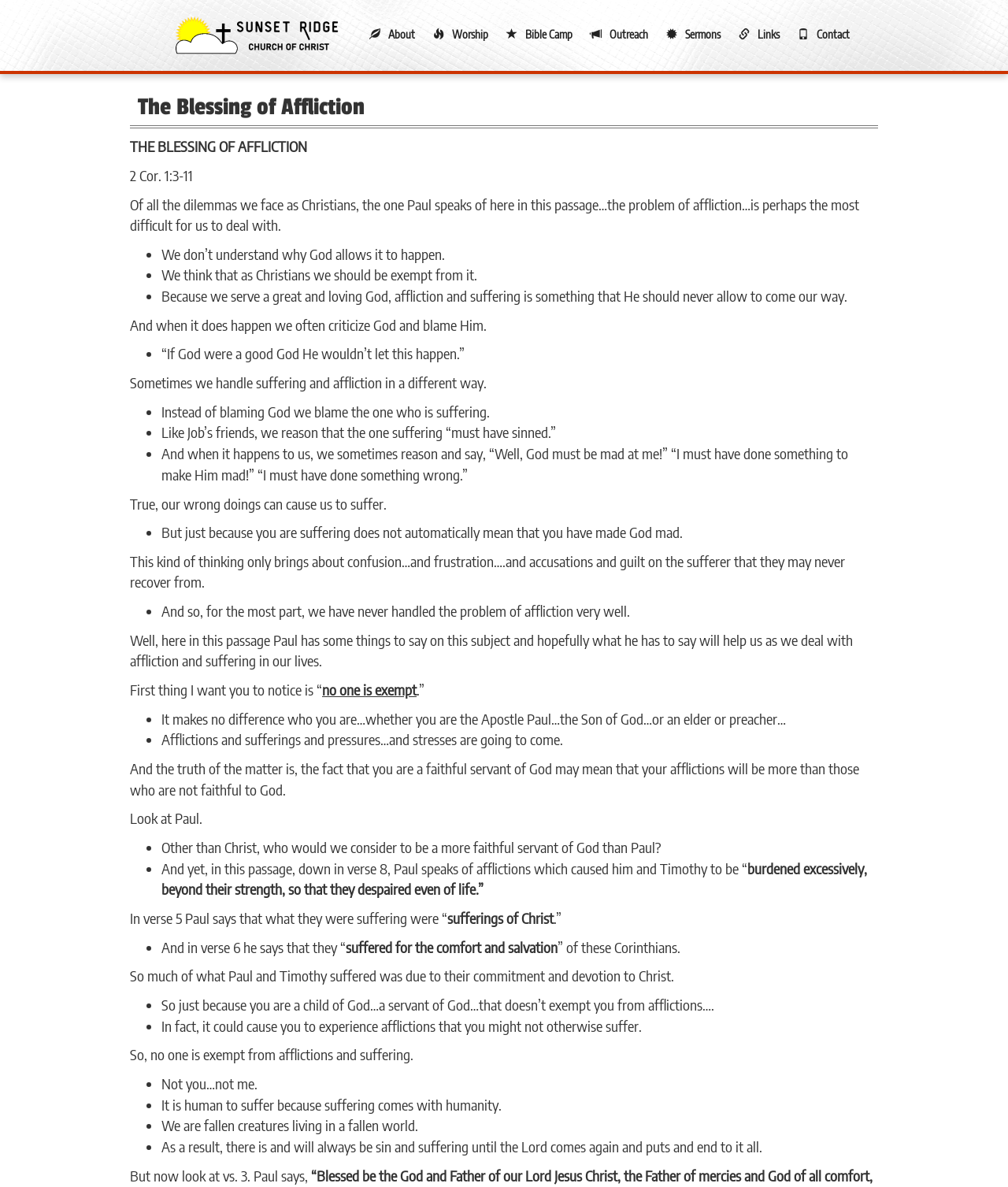Show the bounding box coordinates of the element that should be clicked to complete the task: "Click the 'Bible Camp' link".

[0.491, 0.016, 0.572, 0.042]